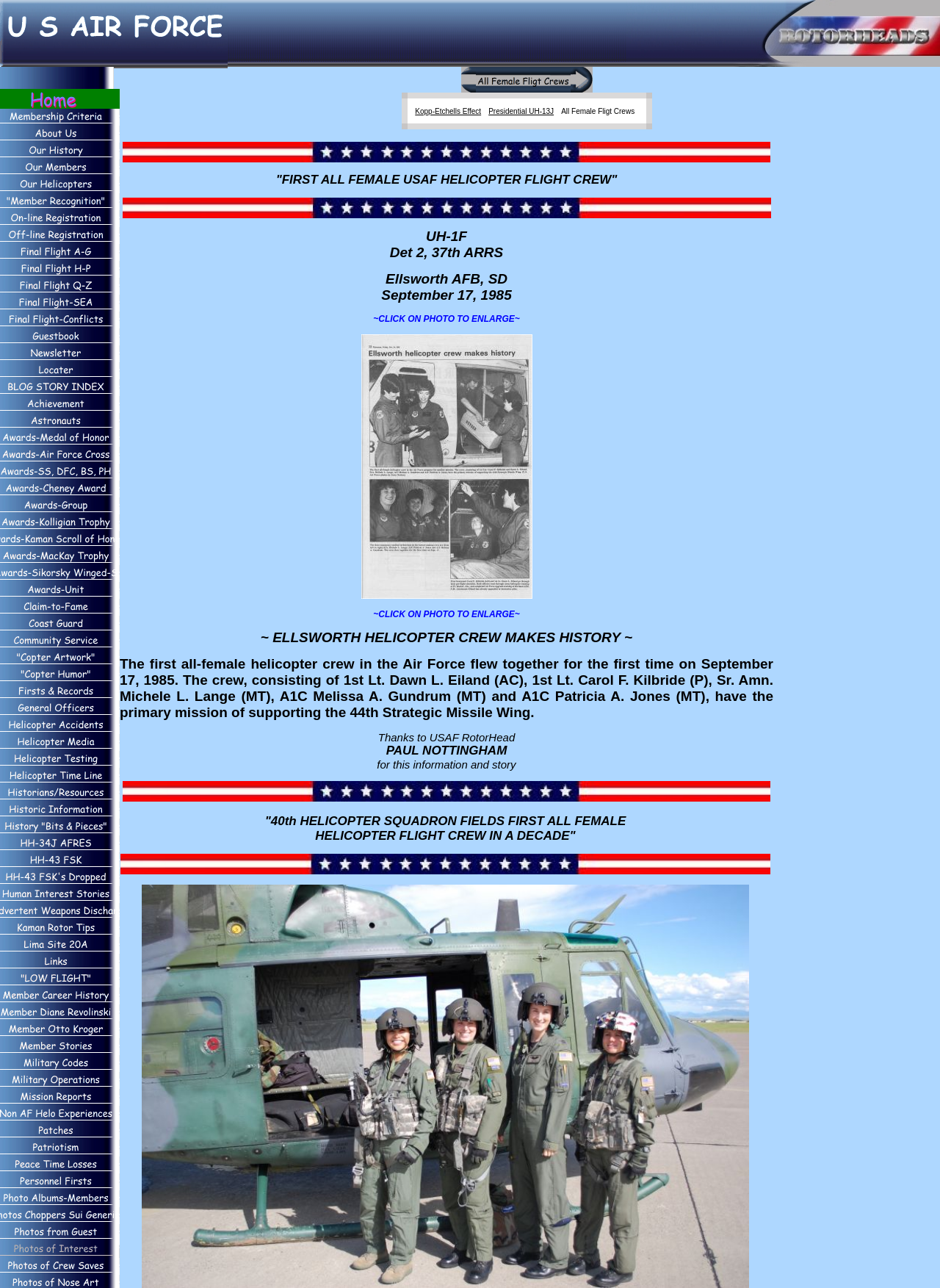Please reply to the following question with a single word or a short phrase:
What is the first link on the webpage?

U S AIR FORCE